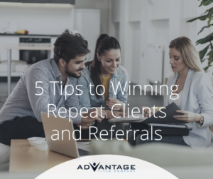Create an extensive and detailed description of the image.

The image features a collaborative setting where three professionals—two women and one man—are engaged in a discussion. They are seated at a table with a laptop, and various documents are spread out before them, suggesting a productive work atmosphere. The title "5 Tips to Winning Repeat Clients and Referrals" is prominently displayed in bold, white text across the center of the image, indicating the focus of their conversation. Below the title, the logo of "Advantage" subtly reinforces the brand associated with the advice being shared. The bright, modern interior environment enhances the professional tone of the image, conveying a sense of expertise and collaboration in a business context. This visual emphasizes the importance of building client relationships in a professional setting.